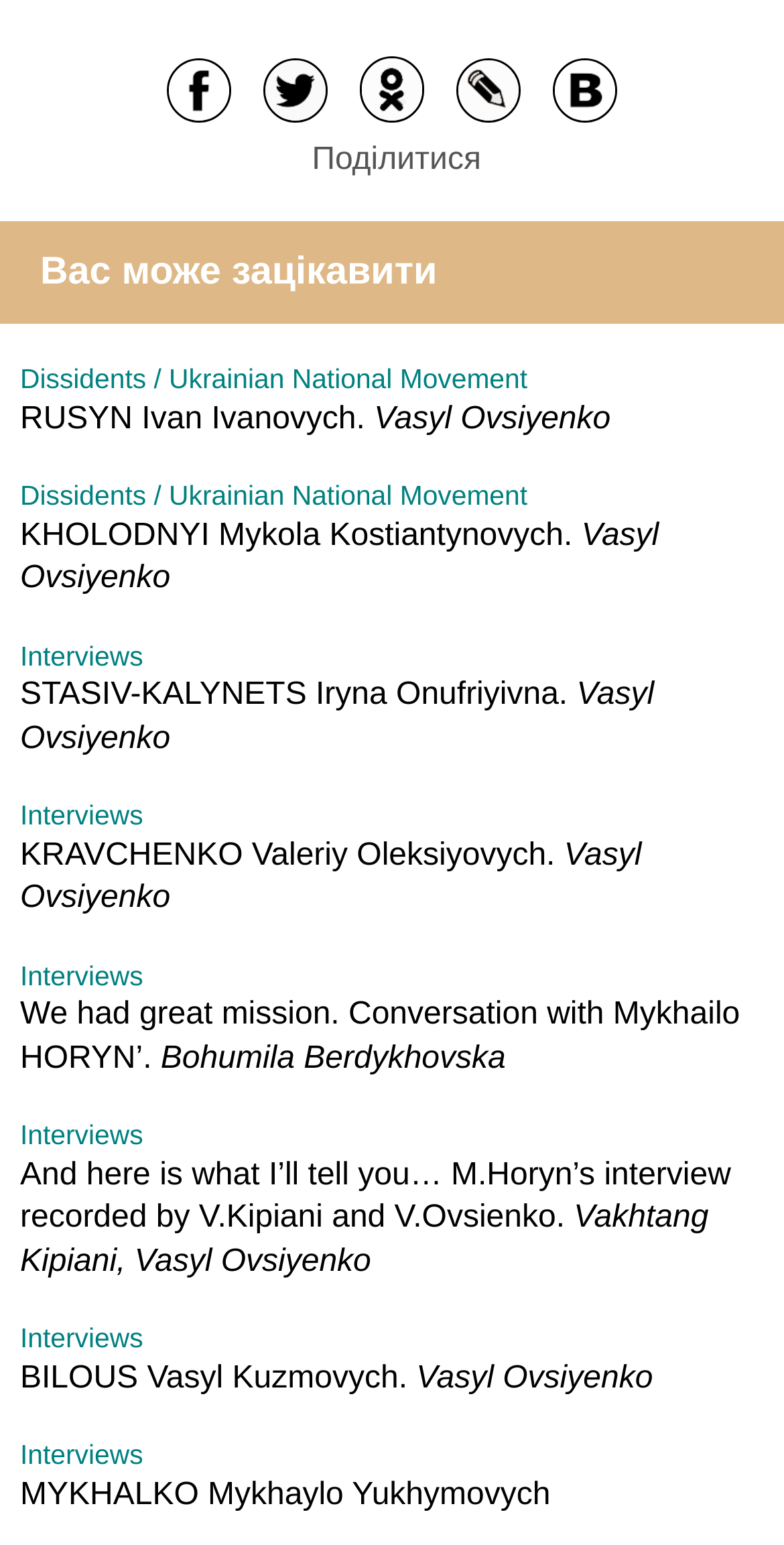Locate the bounding box coordinates of the element you need to click to accomplish the task described by this instruction: "Share on Twitter".

[0.315, 0.047, 0.438, 0.069]